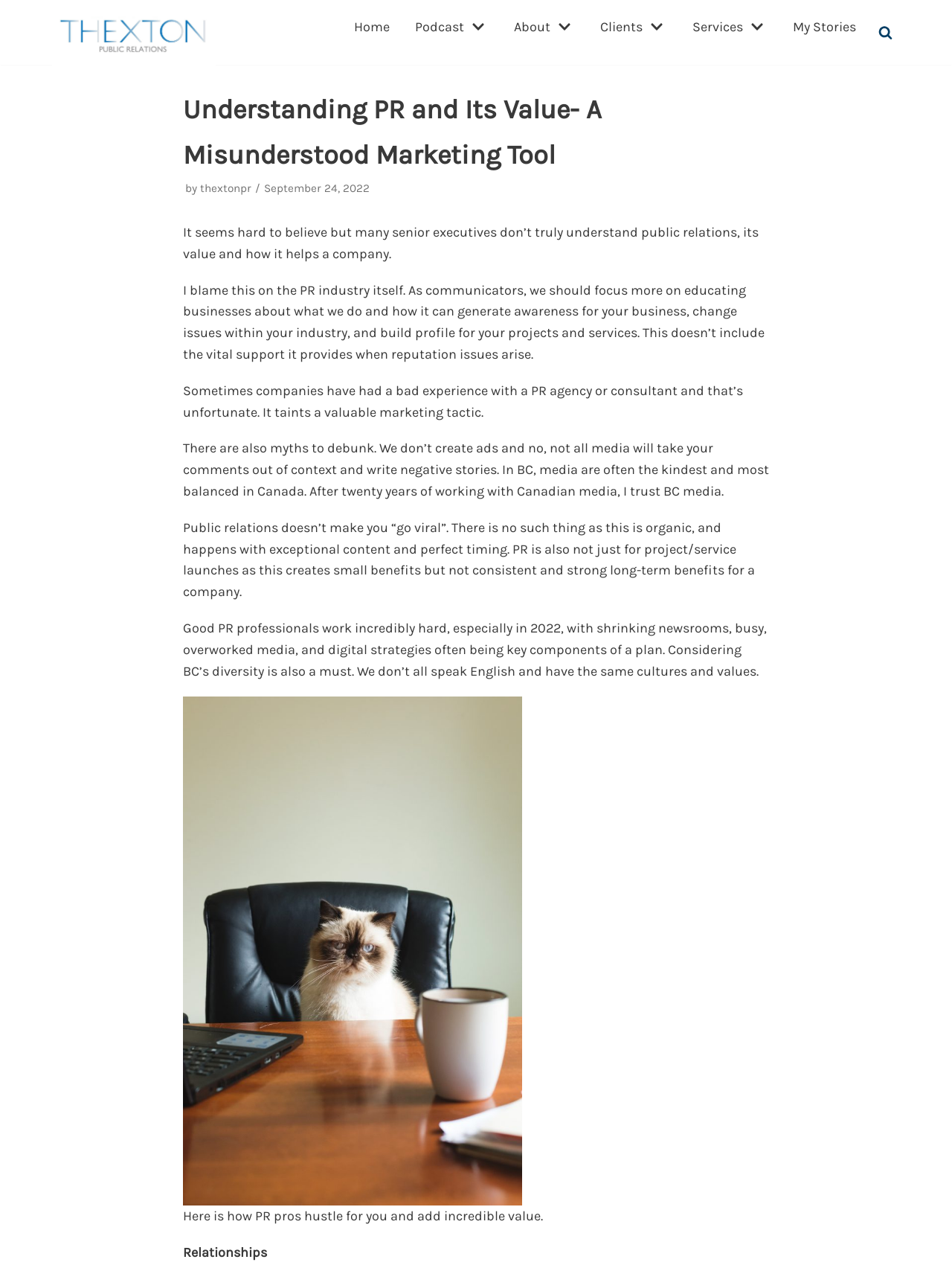Determine the bounding box coordinates of the clickable element to complete this instruction: "Skip to content". Provide the coordinates in the format of four float numbers between 0 and 1, [left, top, right, bottom].

[0.0, 0.0, 0.031, 0.012]